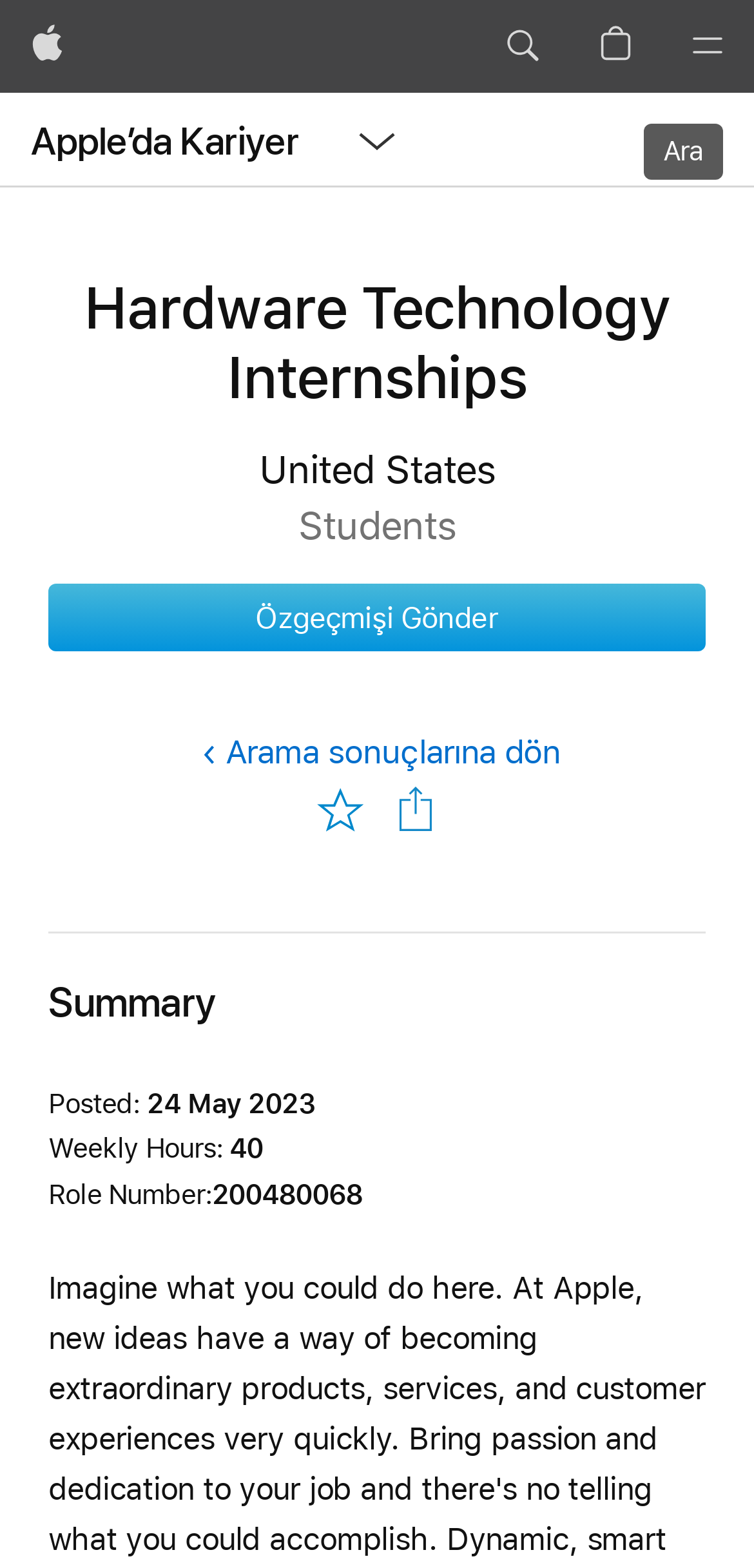What is the location of the internship?
From the details in the image, answer the question comprehensively.

I found the location by looking at the static text element with the text 'United States' which is located below the job title, indicating the location of the internship.